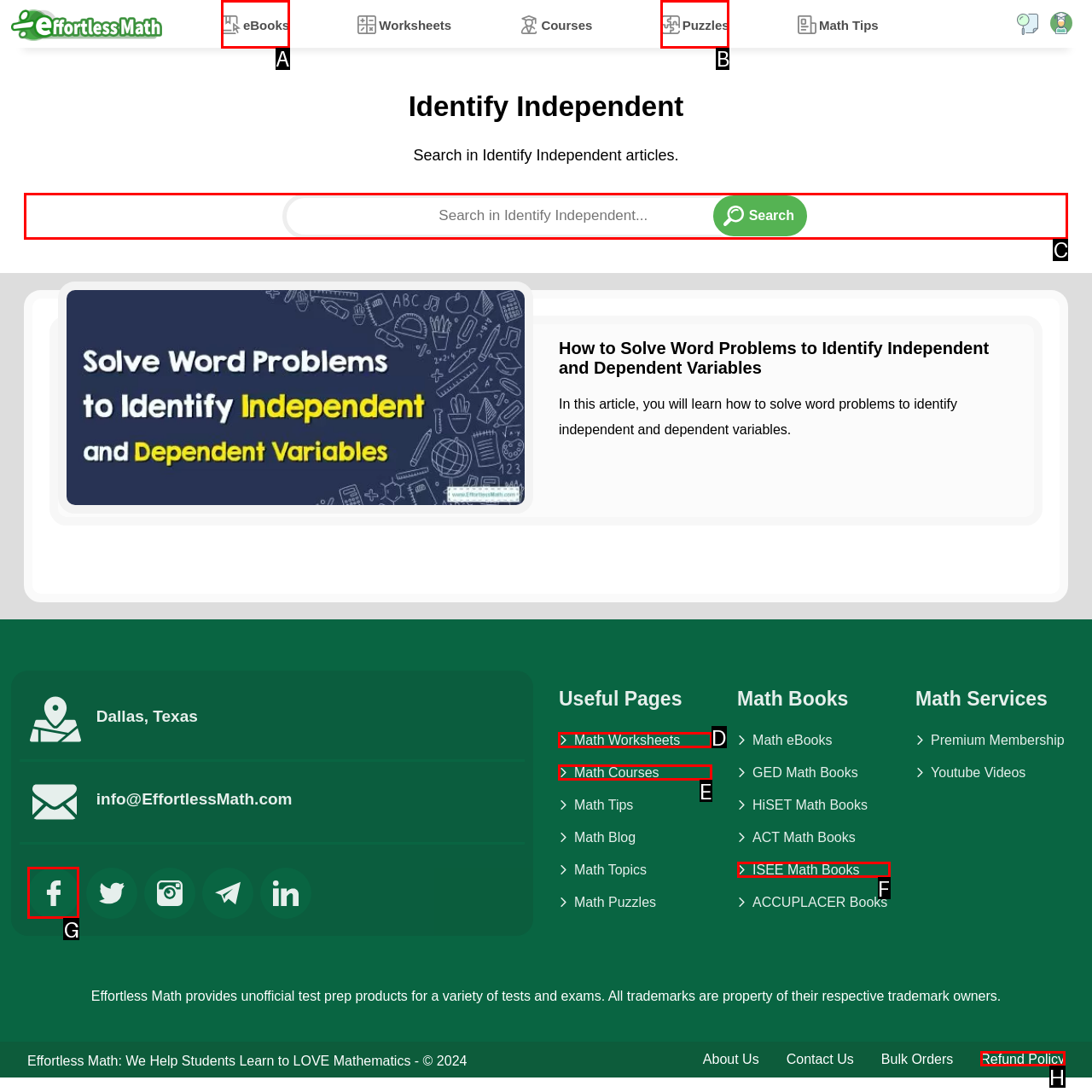For the instruction: Search for math articles, which HTML element should be clicked?
Respond with the letter of the appropriate option from the choices given.

C